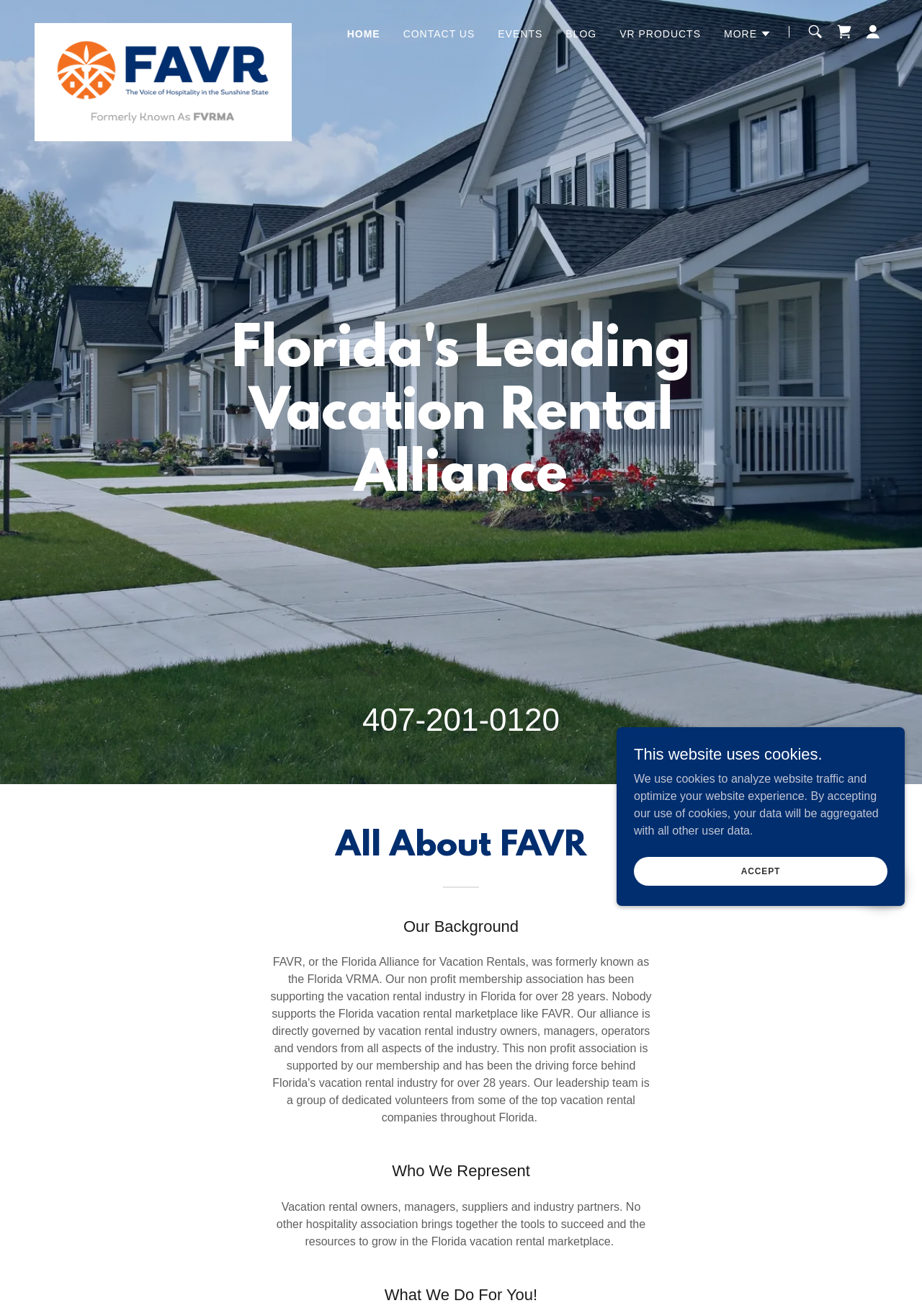Identify the webpage's primary heading and generate its text.

Florida's Leading Vacation Rental Alliance